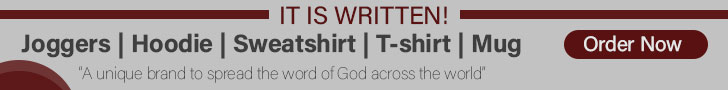What is the background of the advertisement?
Respond to the question with a well-detailed and thorough answer.

The background of the advertisement is subtle, which means it is not prominent or attention-grabbing. This allows the text and product offerings to take center stage, effectively conveying the brand's mission and aesthetic.